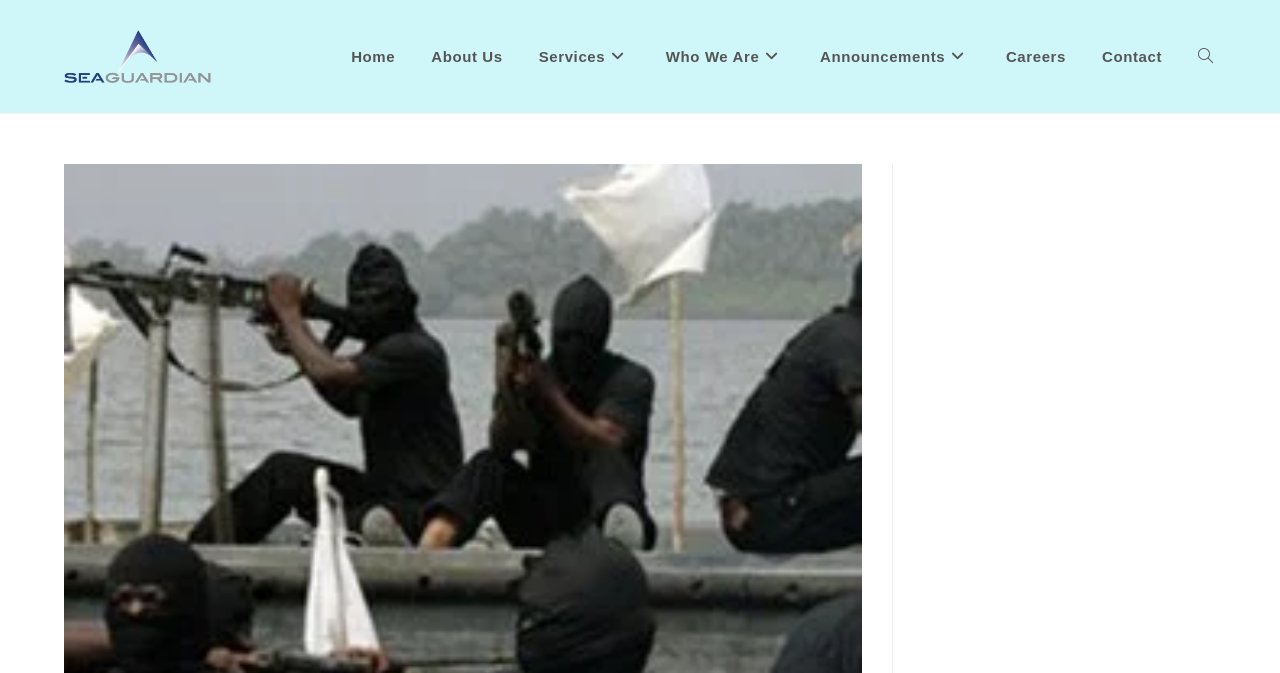Could you please study the image and provide a detailed answer to the question:
How many navigation links are there?

There are 8 navigation links on the top of the webpage, which are 'Home', 'About Us', 'Services', 'Who We Are', 'Announcements', 'Careers', 'Contact', and 'Toggle website search'.